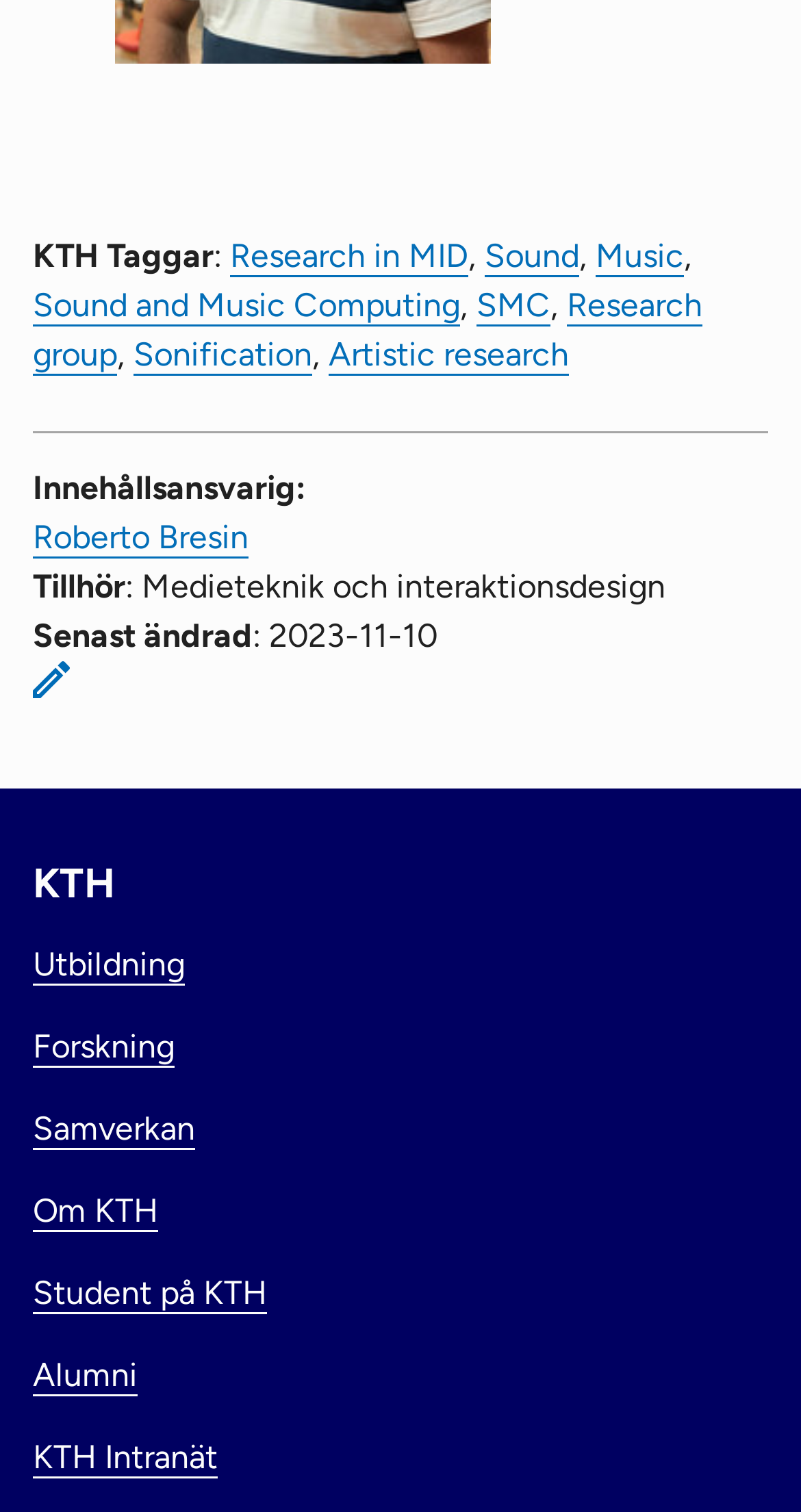Pinpoint the bounding box coordinates of the clickable area needed to execute the instruction: "Edit this page". The coordinates should be specified as four float numbers between 0 and 1, i.e., [left, top, right, bottom].

[0.041, 0.437, 0.087, 0.462]